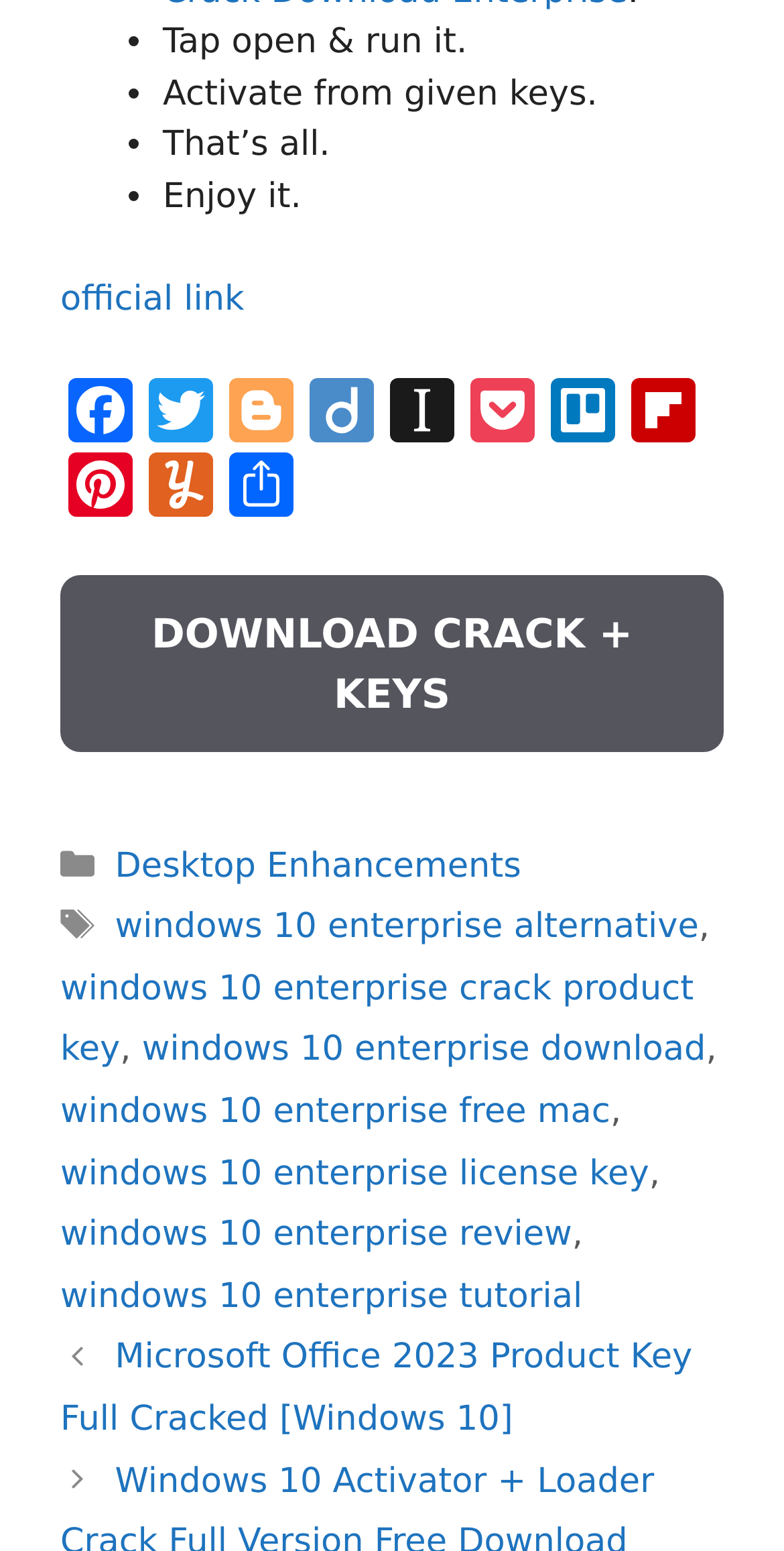Please find the bounding box for the UI component described as follows: "Blogger".

[0.282, 0.243, 0.385, 0.291]